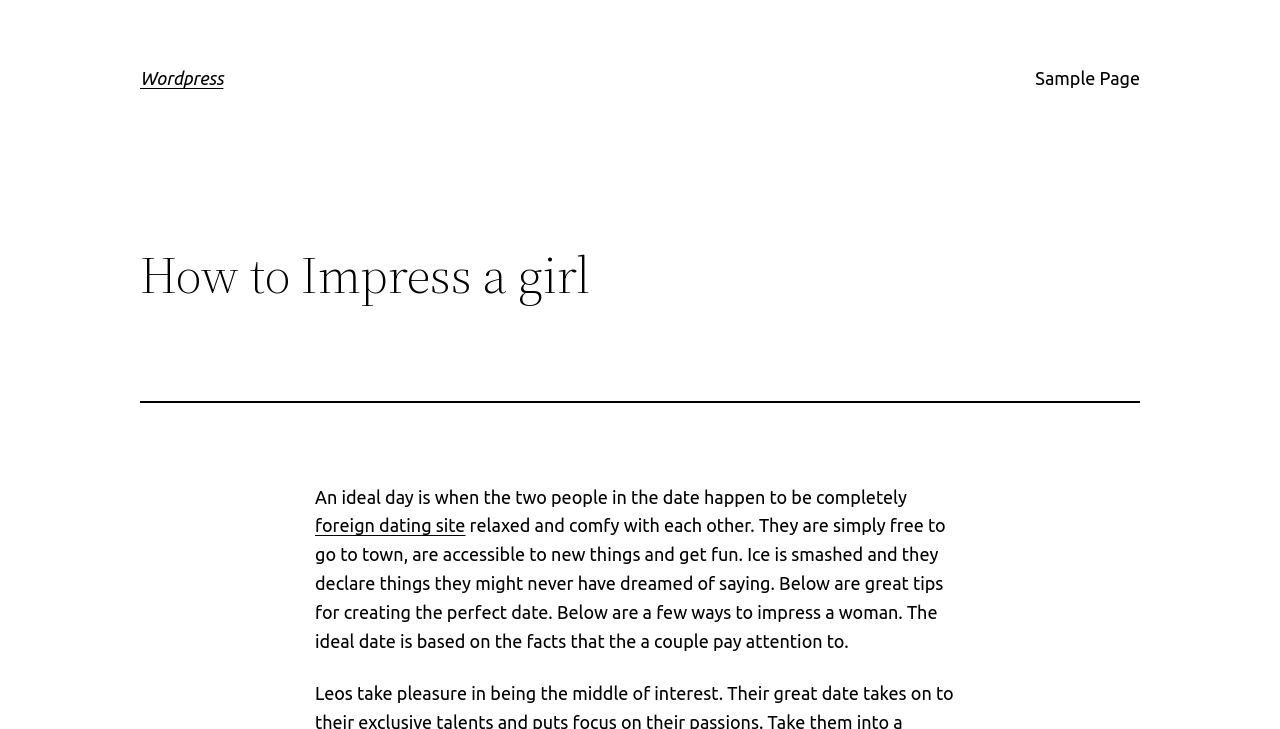What type of site is mentioned in the article?
Answer the question with a single word or phrase, referring to the image.

Foreign dating site